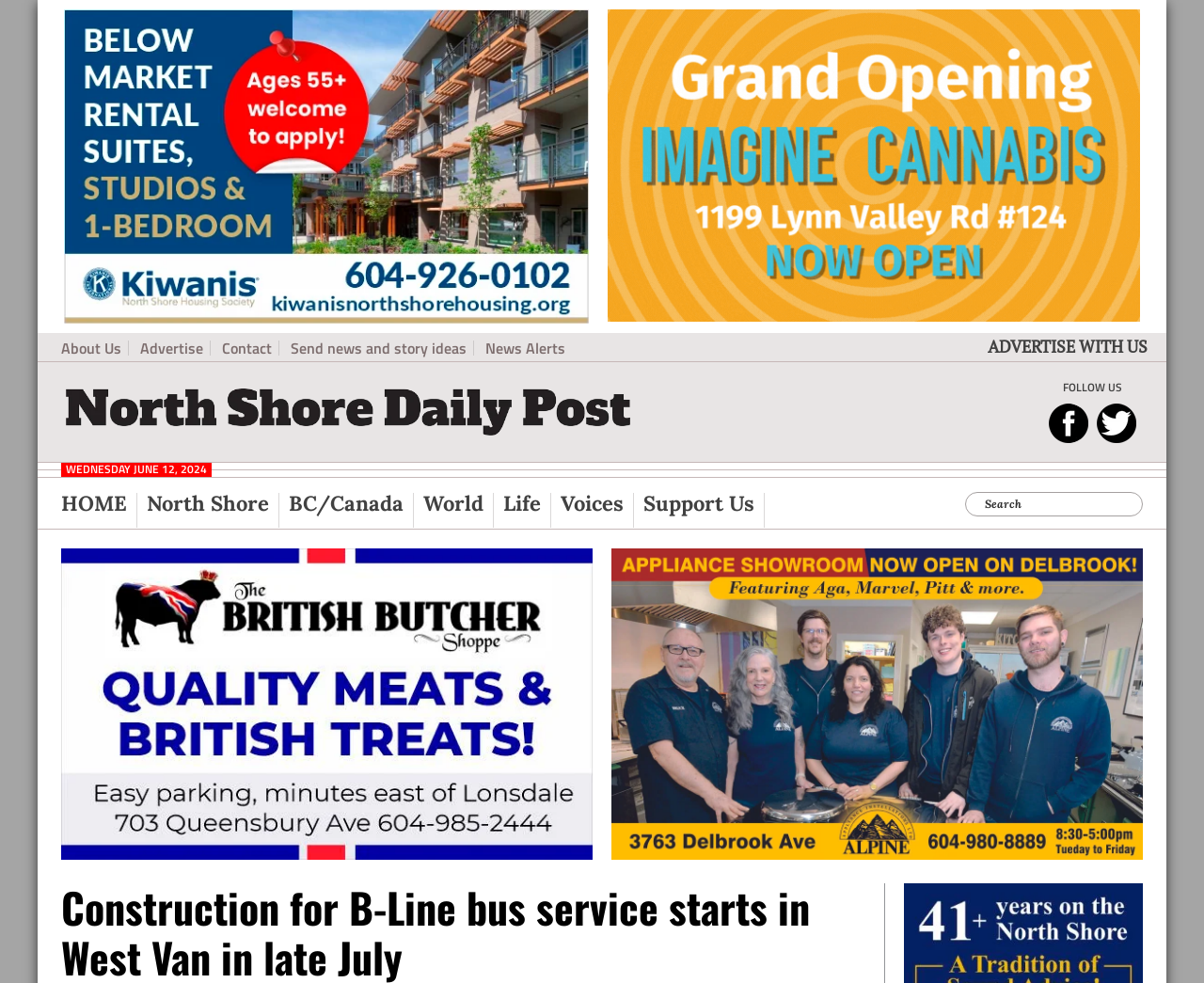Find the bounding box coordinates of the element to click in order to complete the given instruction: "Search for news."

[0.802, 0.5, 0.949, 0.525]